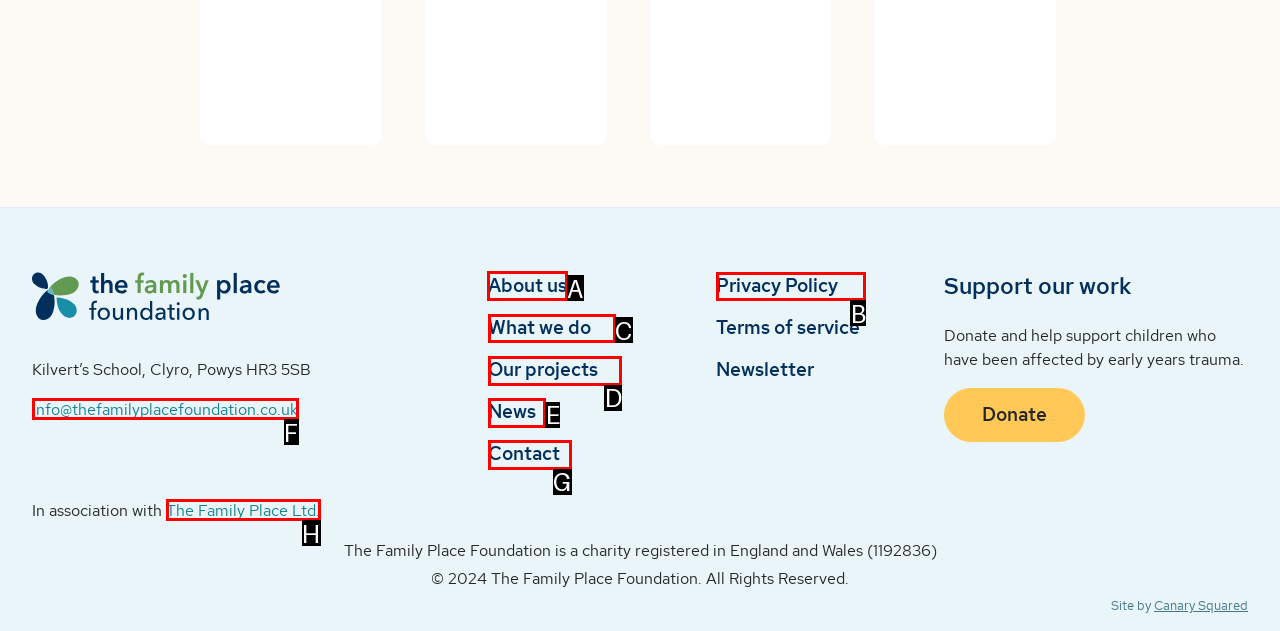Determine the HTML element to be clicked to complete the task: Visit the About us page. Answer by giving the letter of the selected option.

A